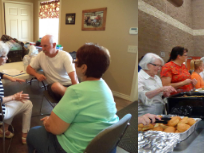Explain the scene depicted in the image, including all details.

The image features two scenes that capture a warm community gathering. On the left, a group of individuals engages in a lively conversation, showcasing a sense of camaraderie and support. A woman in a green shirt is seated, animatedly talking with another woman, while a man in a white shirt listens intently. The backdrop reveals a cozy indoor setting with personal touches, such as framed photos and colorful decorations, creating an inviting atmosphere.

On the right side of the image, another group of women is depicted working together in a kitchen setting, preparing food. Their cheerful expressions and collaborative spirit highlight the community’s commitment to serving others. The table is filled with delicious dishes, indicating that they are likely preparing a meal for an event or gathering, further emphasizing the theme of togetherness and support within the community. This image beautifully represents the warmth and connection fostered through shared experiences and service.